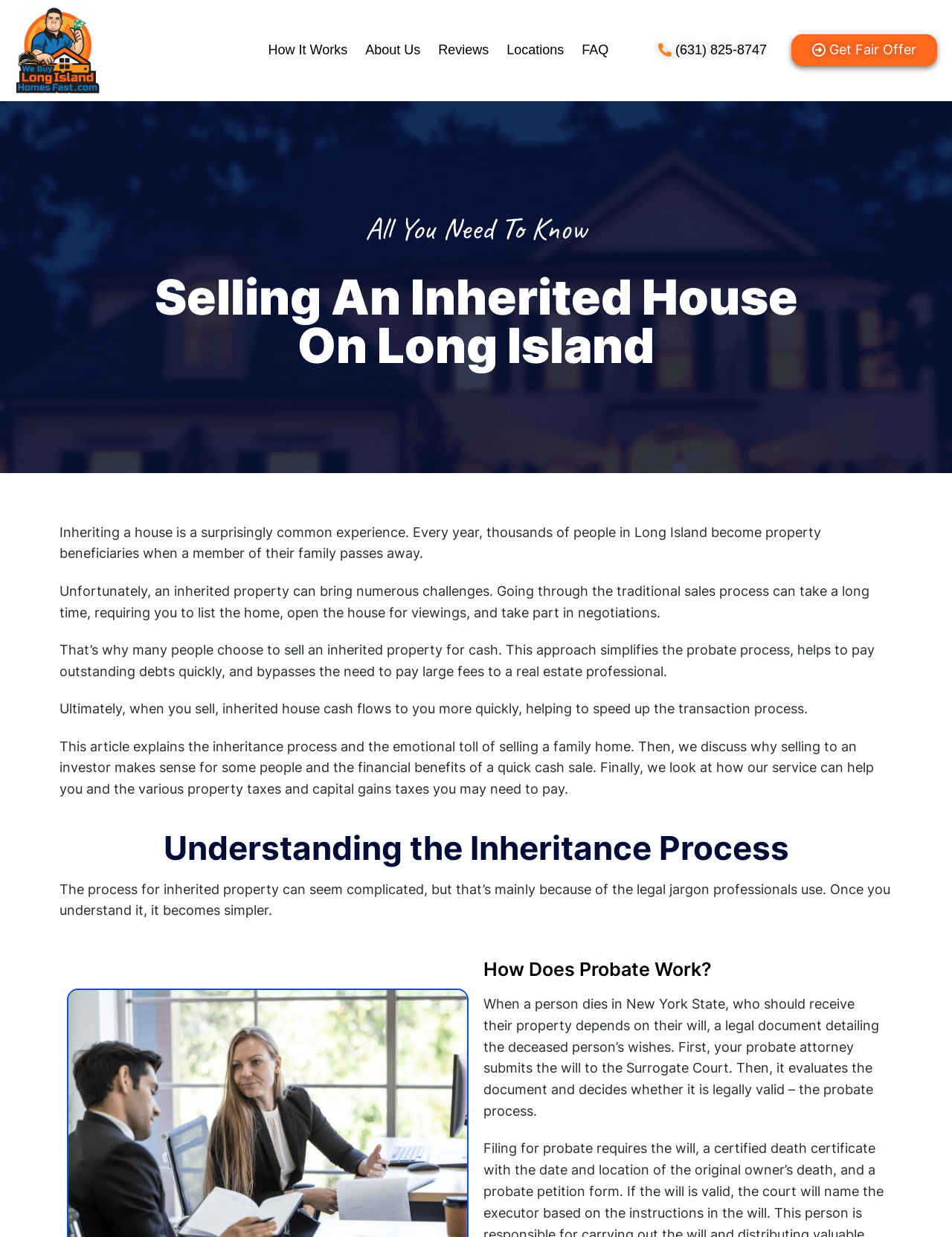Answer the question below with a single word or a brief phrase: 
What is the purpose of the probate process?

Determines who receives property